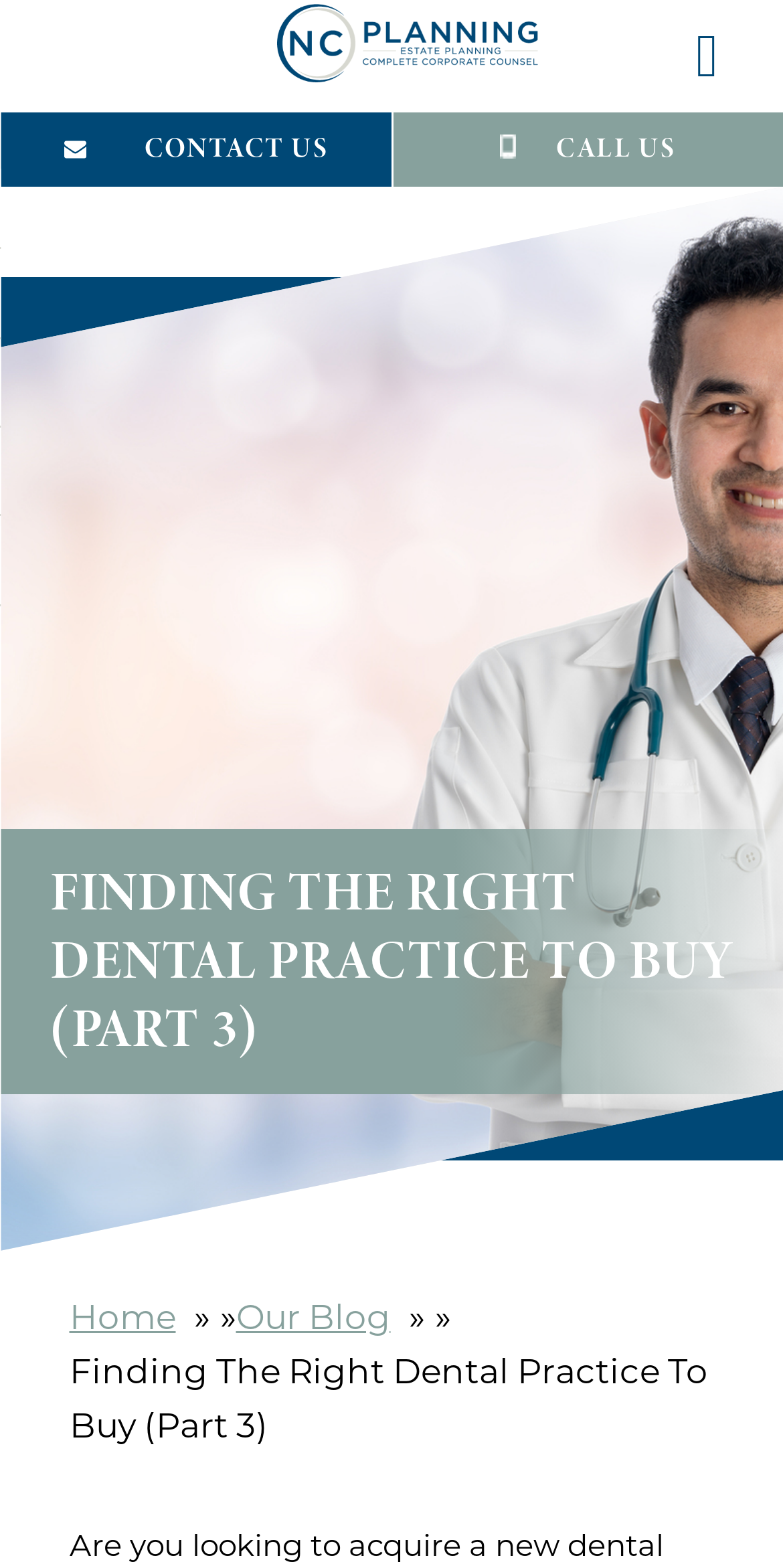Please answer the following question using a single word or phrase: 
What is the name of the company?

NC Planning